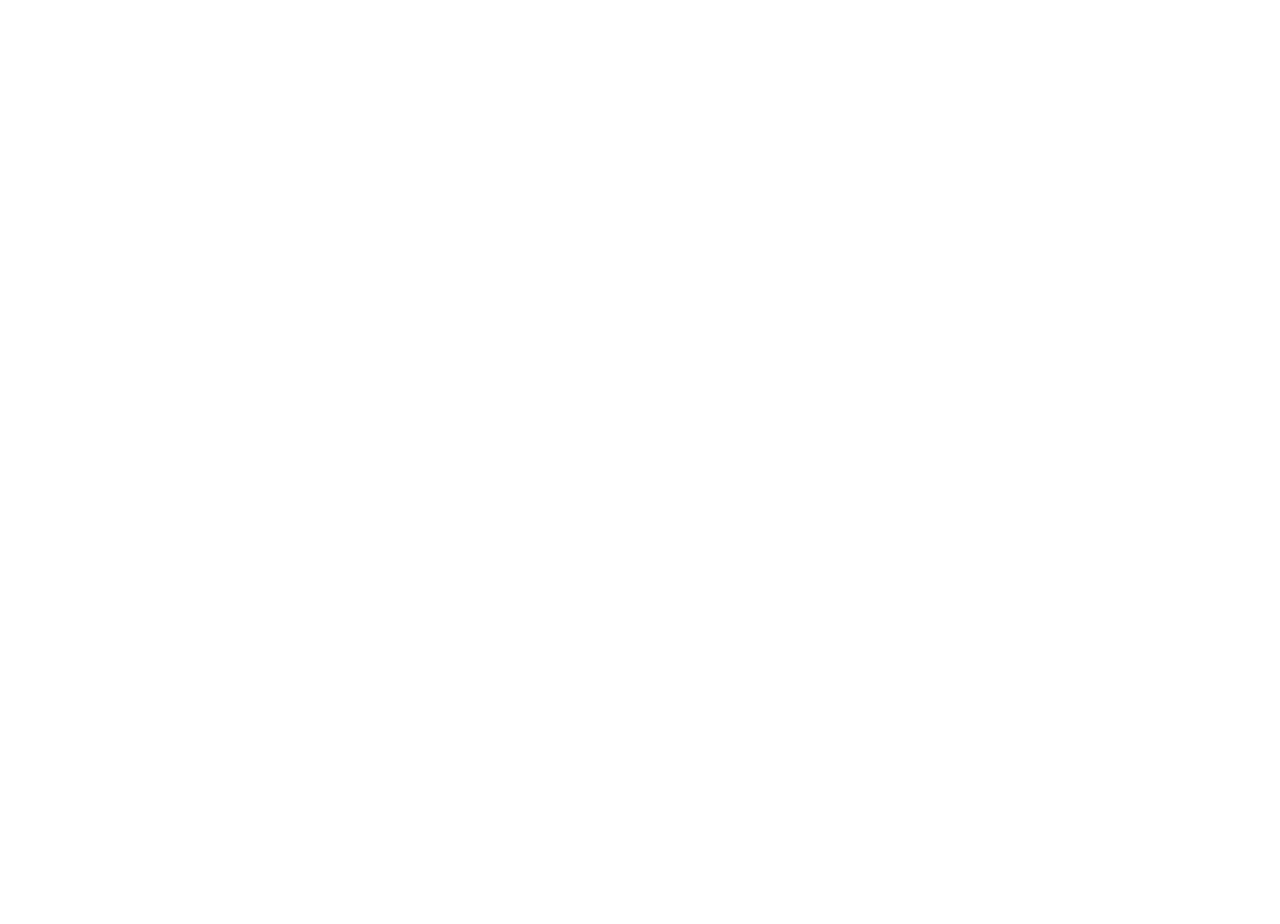Respond concisely with one word or phrase to the following query:
Who designed the website?

Aveo web&marketing